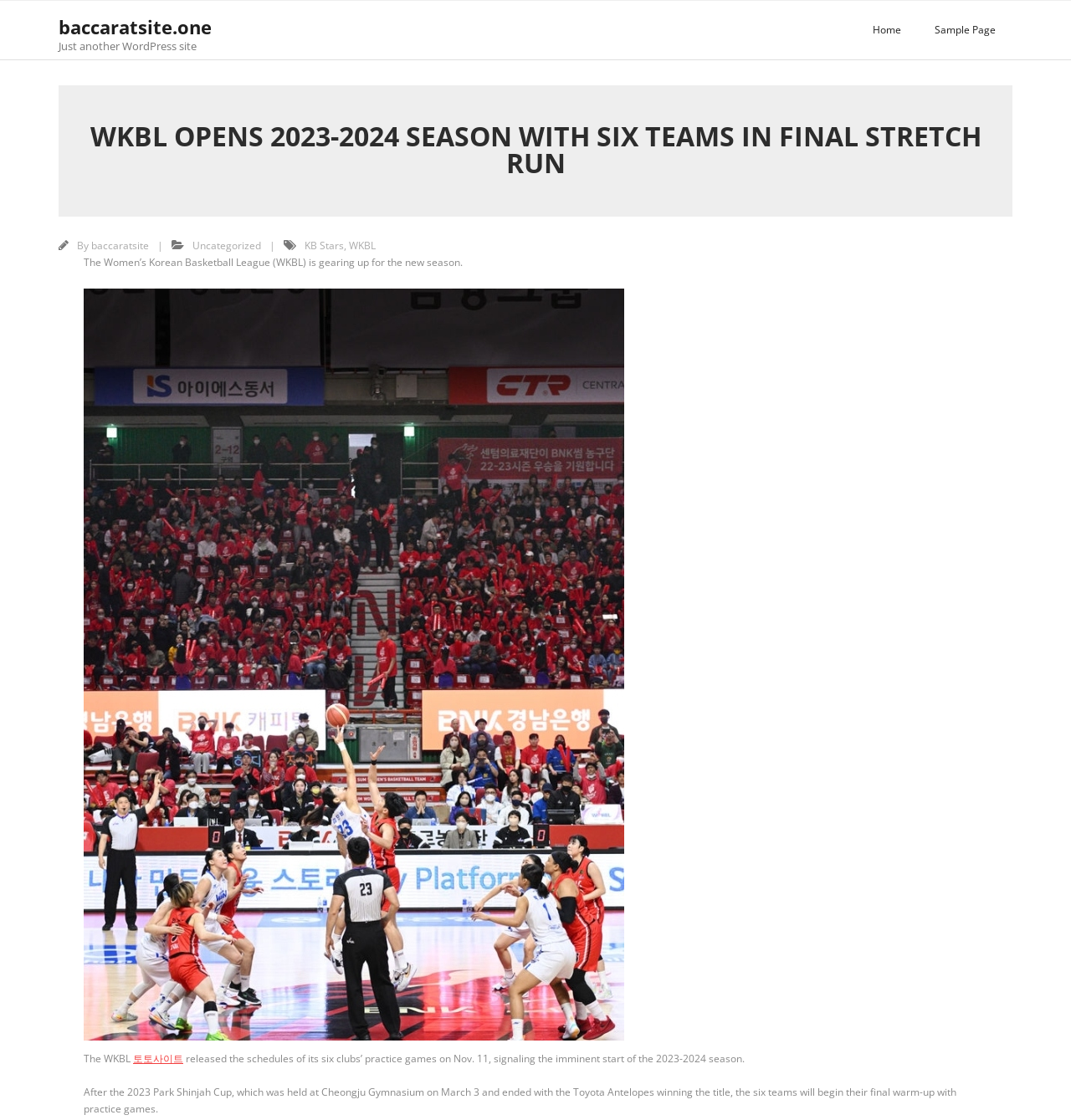From the webpage screenshot, predict the bounding box of the UI element that matches this description: "September 12, 2023".

[0.018, 0.008, 0.106, 0.021]